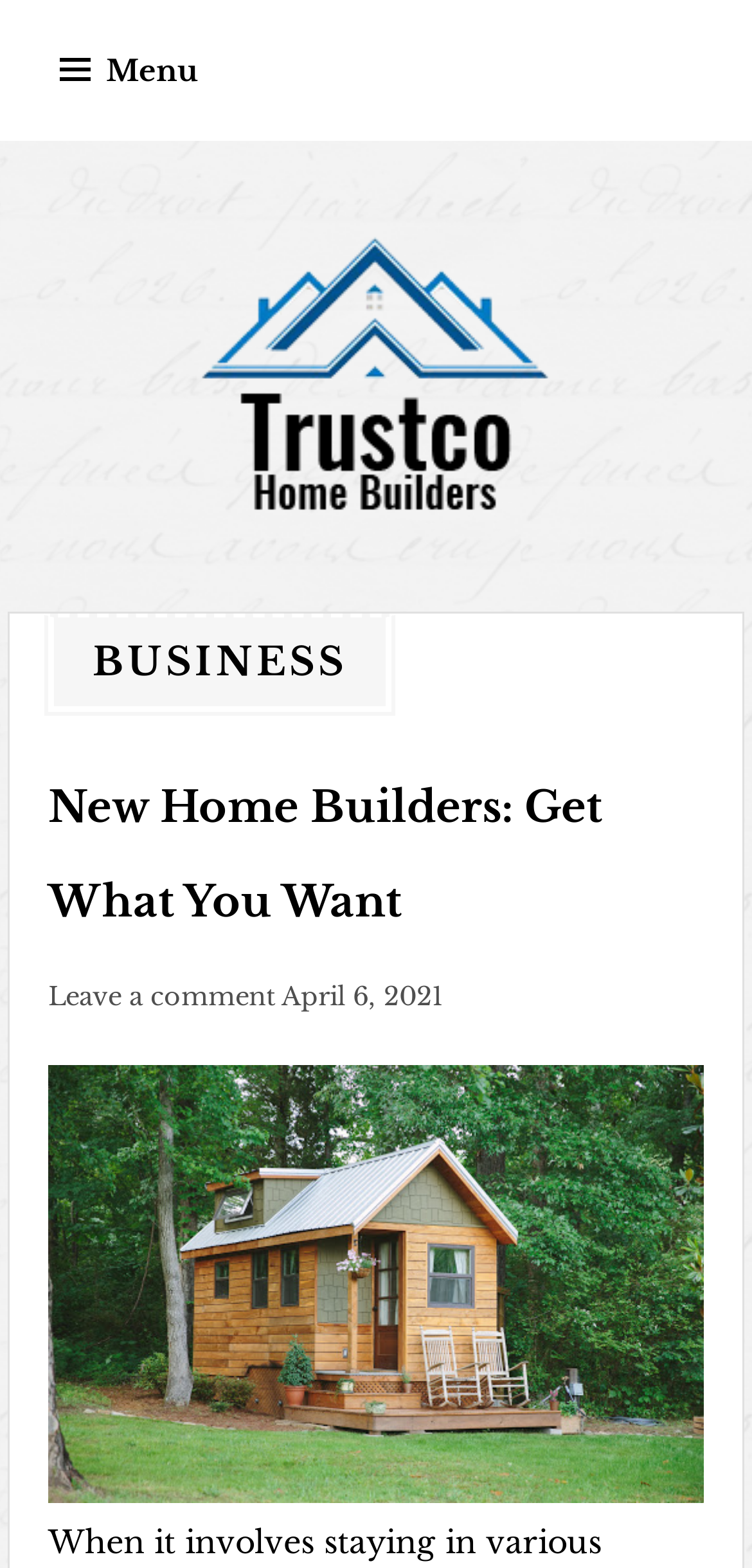How many links are there in the main menu?
Please utilize the information in the image to give a detailed response to the question.

The main menu is represented by a button with the text ' Menu'. When expanded, it is likely to contain multiple links. Although the exact number of links is not visible, there is at least one link visible, which is 'Trustco'.